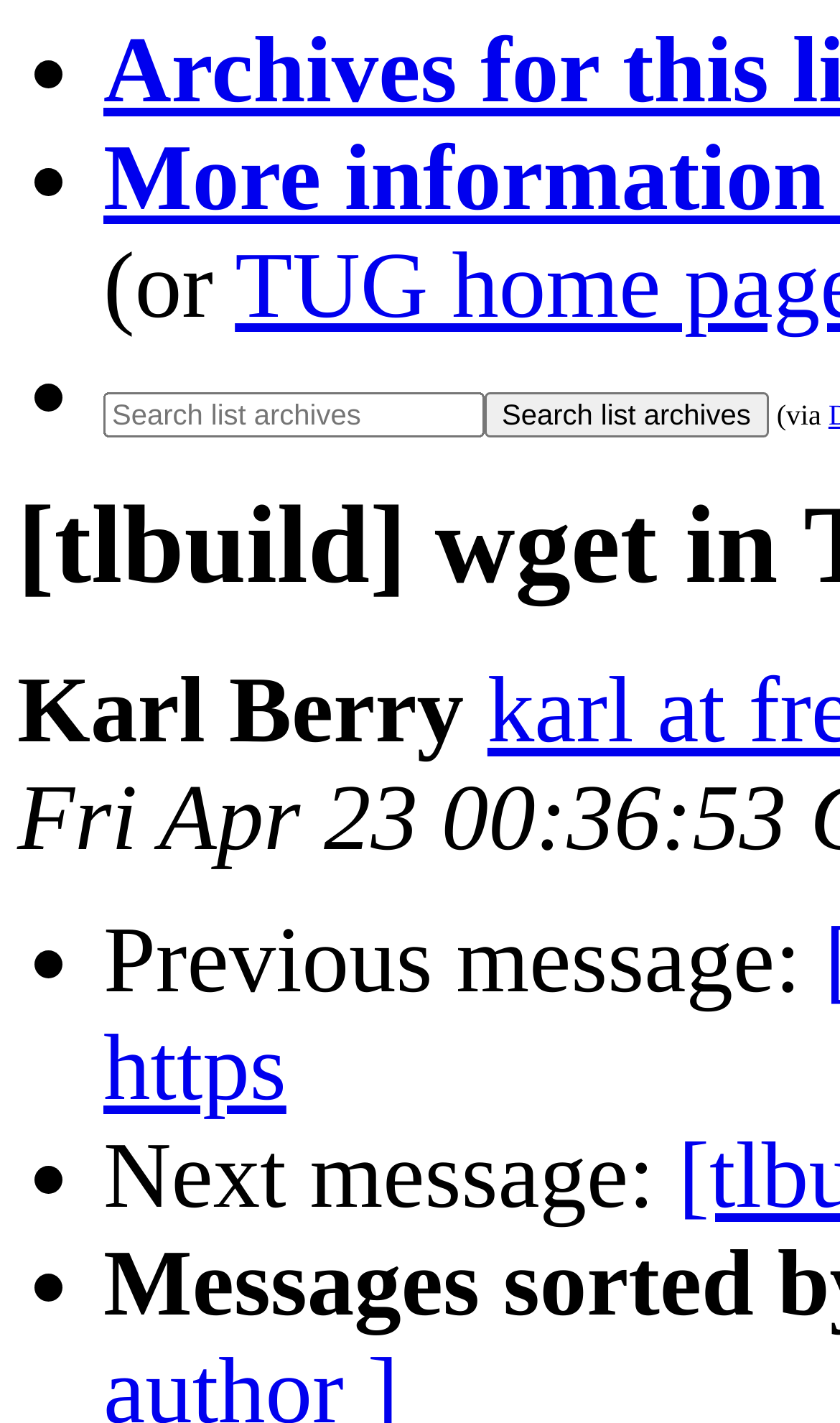What is the function of the button?
Give a one-word or short-phrase answer derived from the screenshot.

Search list archives